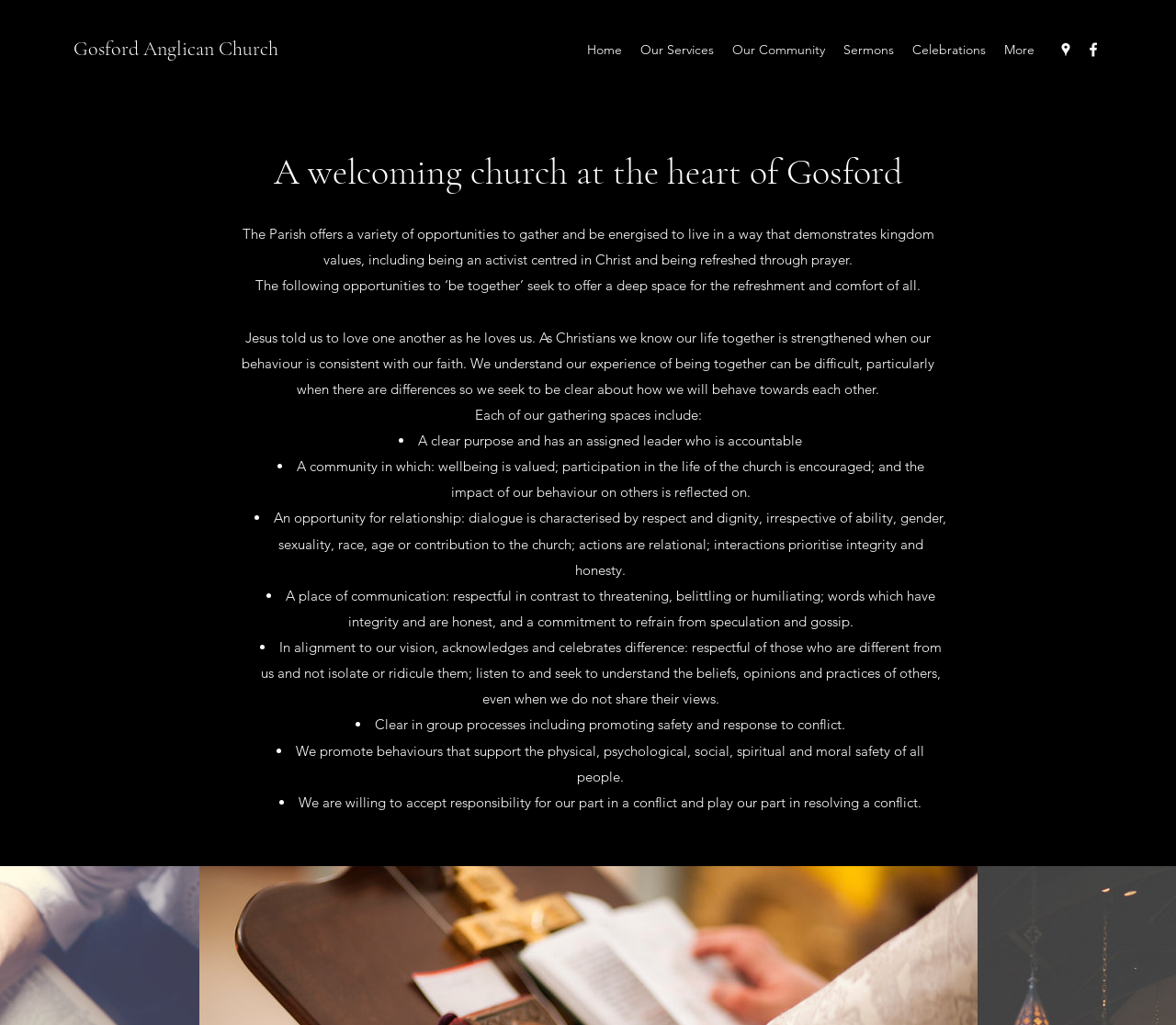What is the purpose of the gathering spaces?
Using the image, provide a detailed and thorough answer to the question.

According to the text on the webpage, the gathering spaces are meant to offer a deep space for the refreshment and comfort of all. This is stated in the paragraph that starts with 'The following opportunities to ‘be together’ seek to offer a deep space...'.